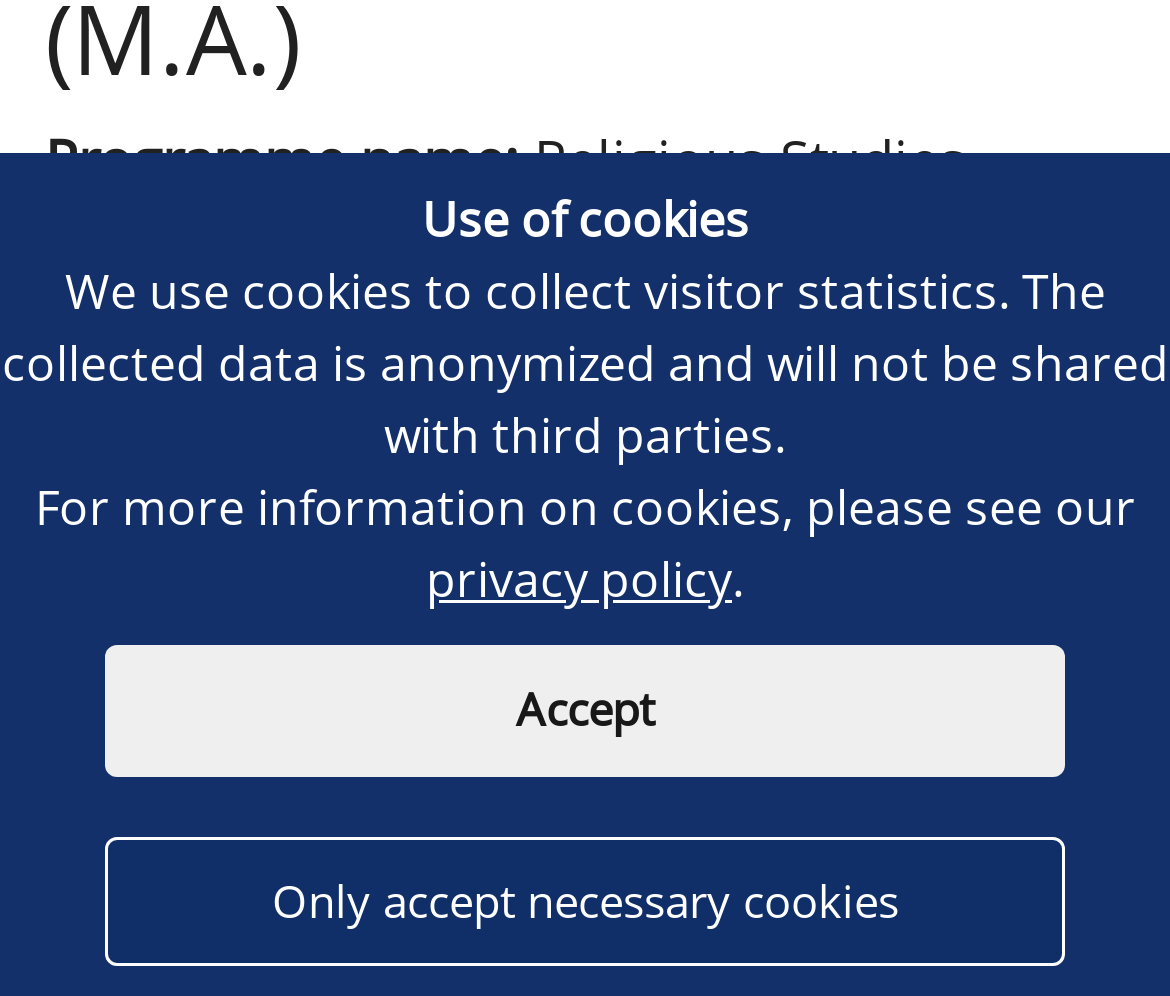Predict the bounding box coordinates of the UI element that matches this description: "privacy policy.". The coordinates should be in the format [left, top, right, bottom] with each value between 0 and 1.

[0.364, 0.549, 0.636, 0.615]